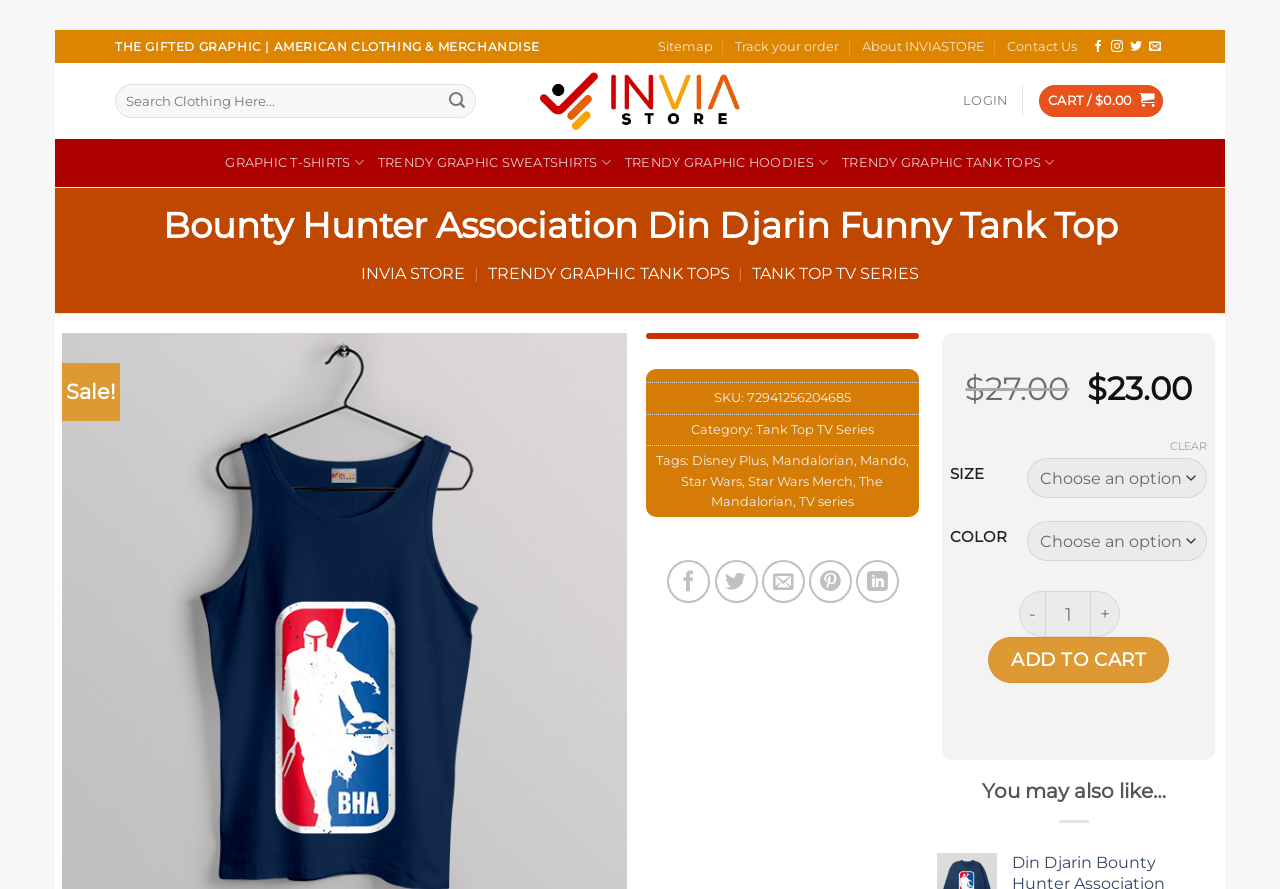Find the bounding box coordinates of the element's region that should be clicked in order to follow the given instruction: "View the 'Bounty Hunter Association Din Djarin Funny Tank Top' product". The coordinates should consist of four float numbers between 0 and 1, i.e., [left, top, right, bottom].

[0.048, 0.681, 0.49, 0.702]